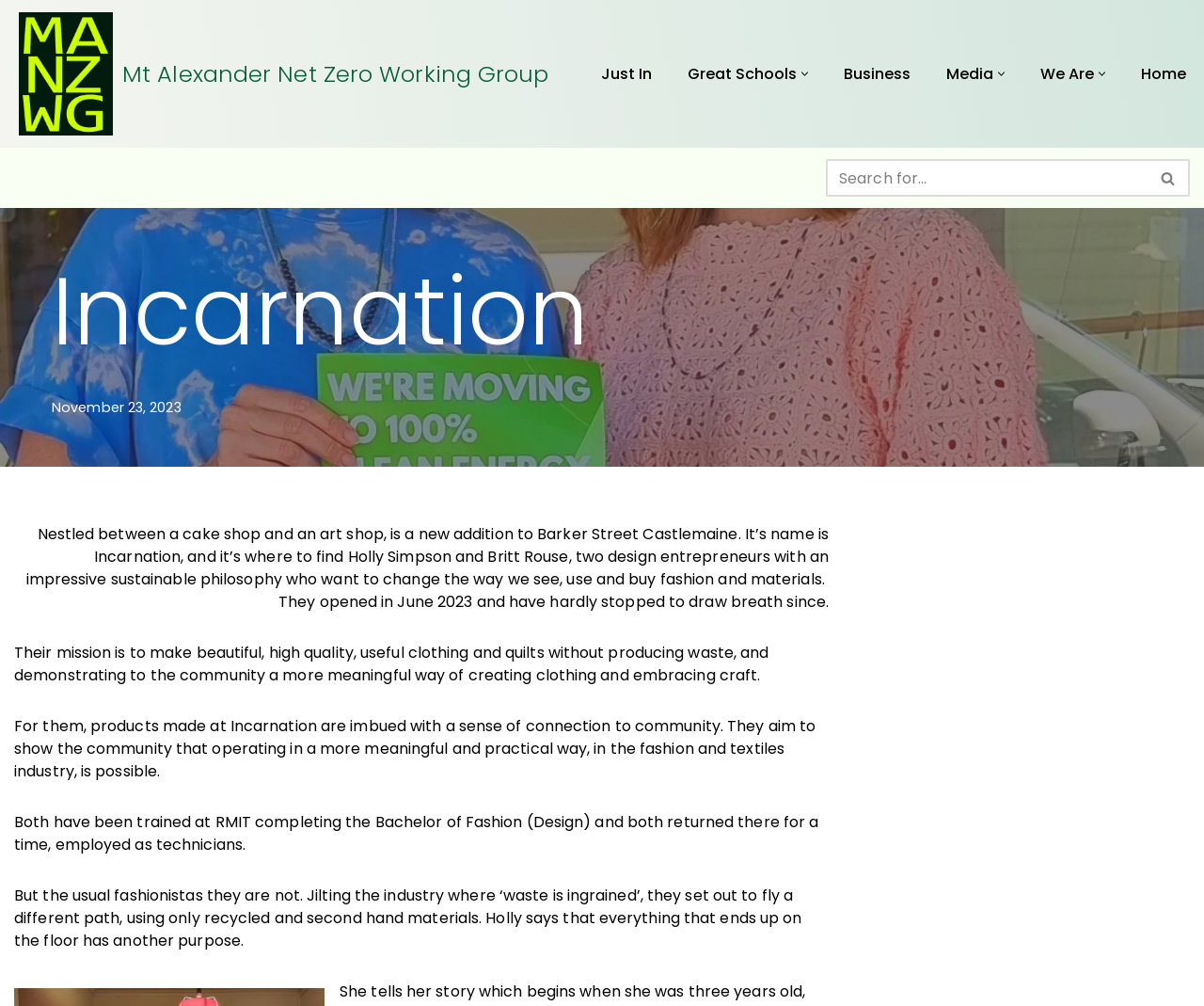Construct a thorough caption encompassing all aspects of the webpage.

The webpage is about Incarnation, a sustainable fashion store located on Barker Street in Castlemaine. At the top left of the page, there is a link to skip to the content. Next to it, there is a link to the Mt Alexander Net Zero Working Group. 

On the top right, there is a primary navigation menu with 7 links: 'Just In', 'Great Schools', 'Business', 'Media', 'We Are', and 'Home'. Each link has a corresponding button to open a submenu.

Below the navigation menu, there is a search bar with a searchbox and a search button. The search button has a small image on it.

The main content of the page starts with a heading 'Incarnation' followed by a time stamp 'November 23, 2023'. Below the time stamp, there is a paragraph of text describing Incarnation, a new store in Castlemaine that aims to change the way people see, use, and buy fashion and materials. The store owners, Holly Simpson and Britt Rouse, have a sustainable philosophy and want to demonstrate a more meaningful way of creating clothing and embracing craft.

The text continues to describe the store owners' mission to make high-quality clothing and quilts without producing waste and their goal to show the community that operating in a more meaningful and practical way in the fashion and textiles industry is possible. The text also mentions the owners' background, having been trained at RMIT and employed as technicians before deciding to take a different path in the fashion industry, using only recycled and second-hand materials.